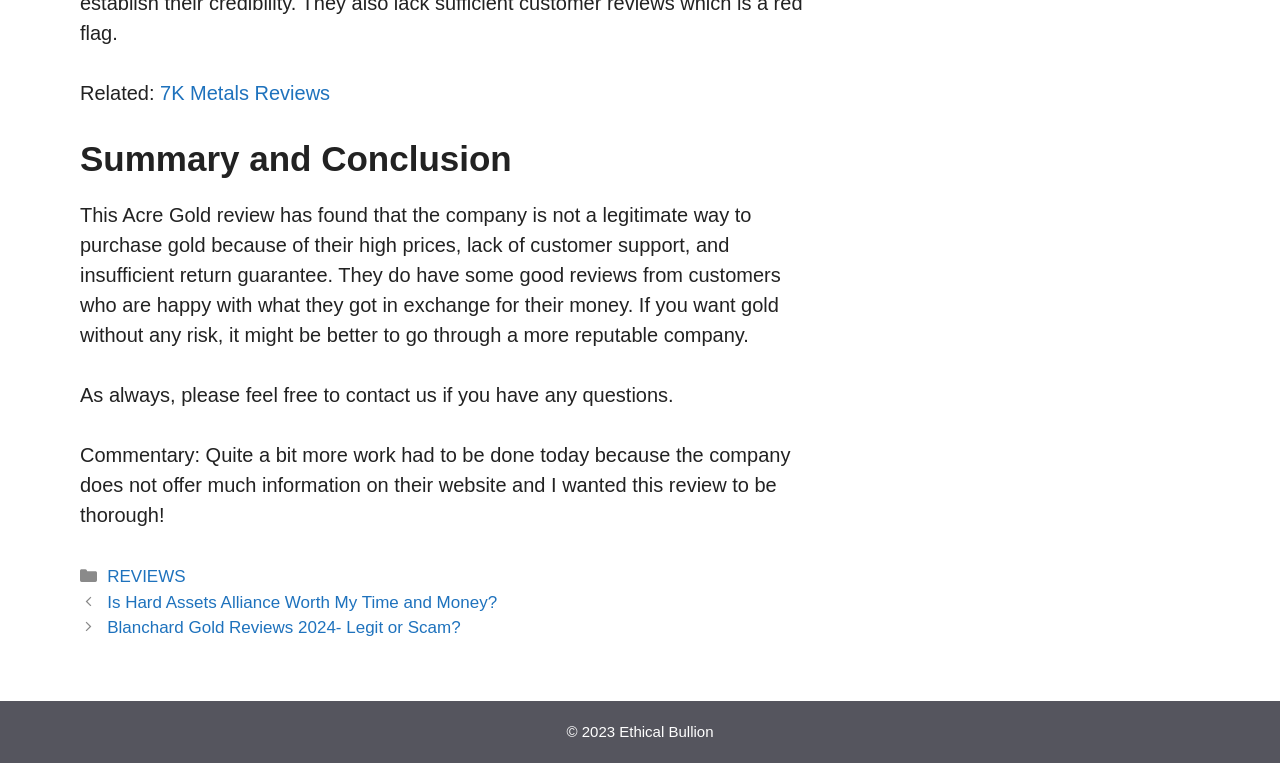Determine the bounding box for the UI element as described: "7K Metals Reviews". The coordinates should be represented as four float numbers between 0 and 1, formatted as [left, top, right, bottom].

[0.125, 0.108, 0.258, 0.136]